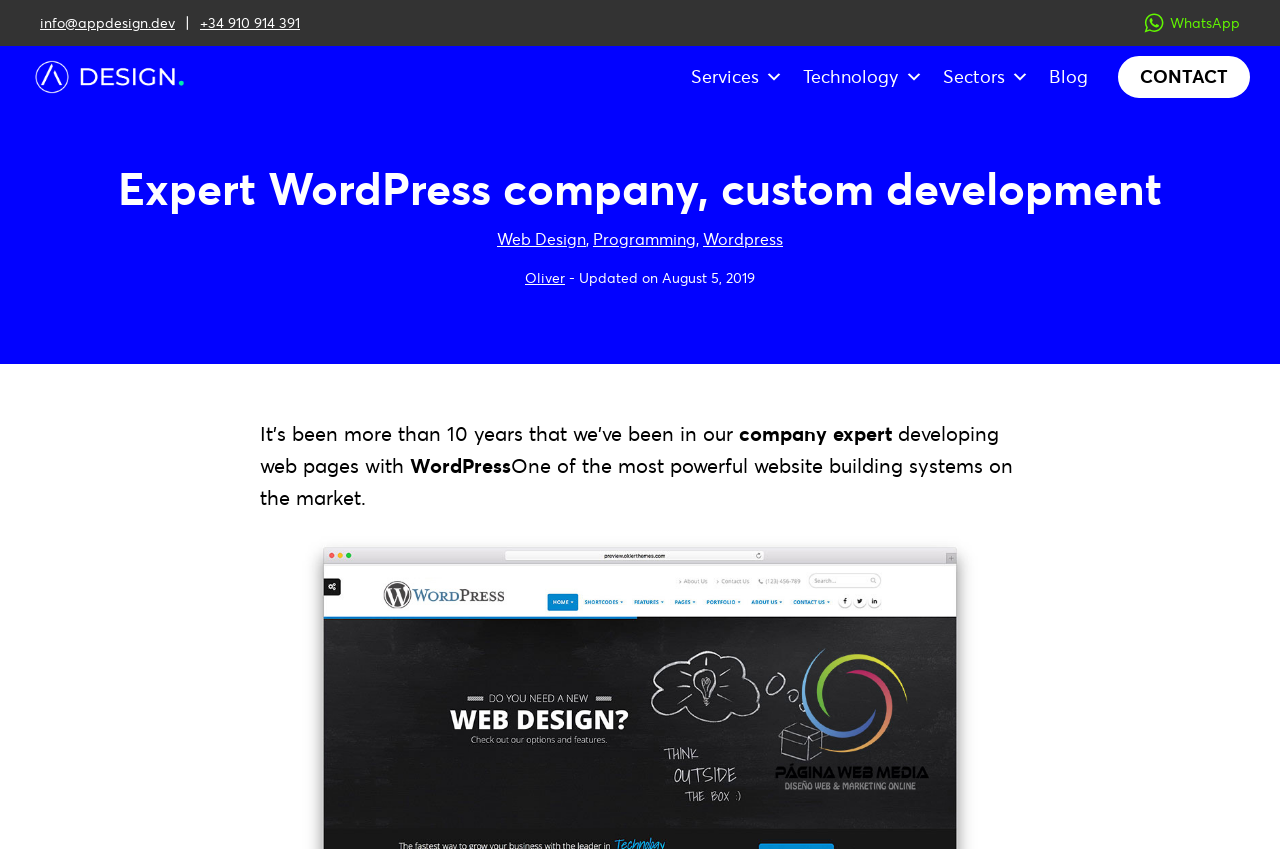Locate and extract the headline of this webpage.

Expert WordPress company, custom development